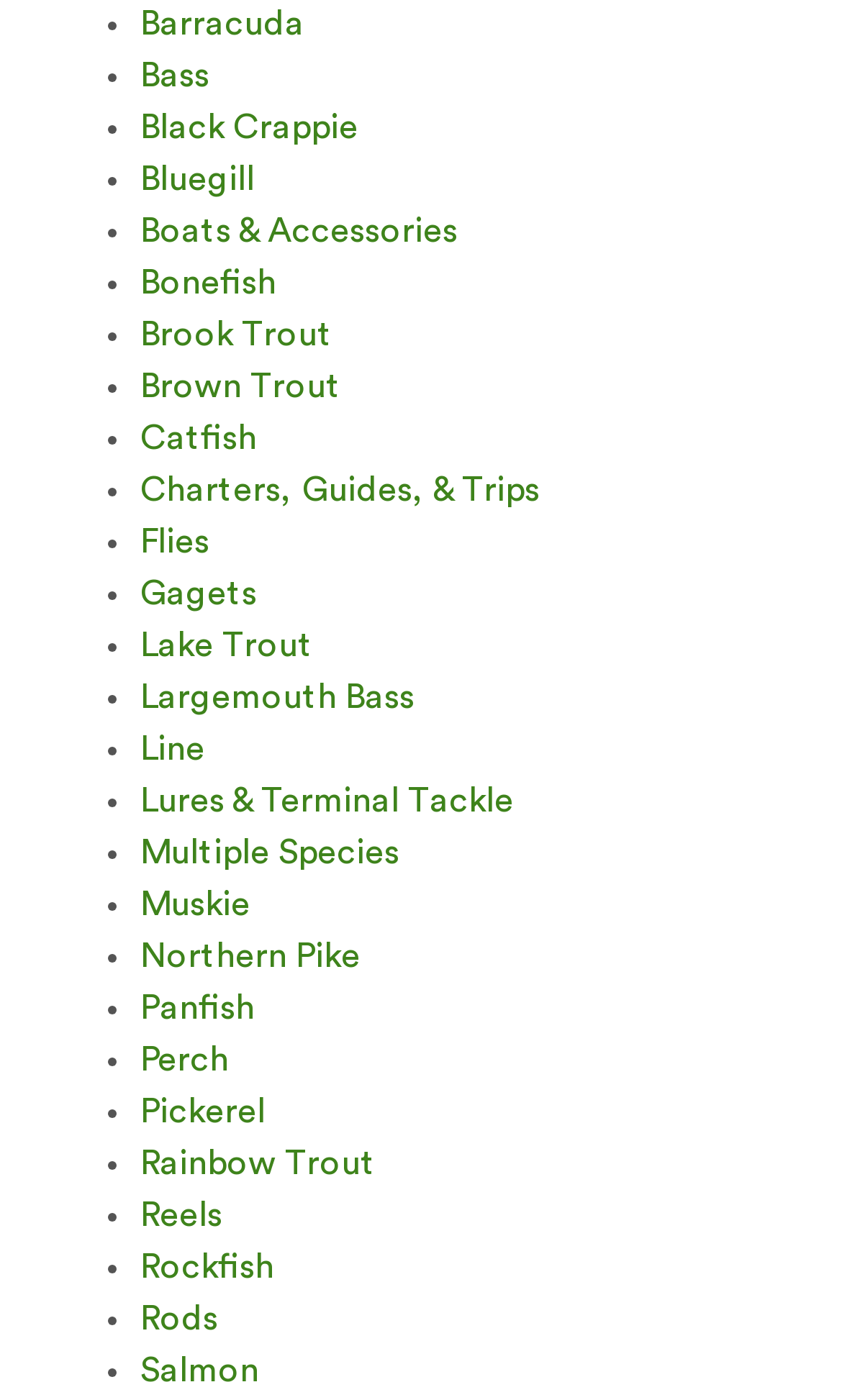Is there a link to 'Crappie'?
Please look at the screenshot and answer in one word or a short phrase.

Yes